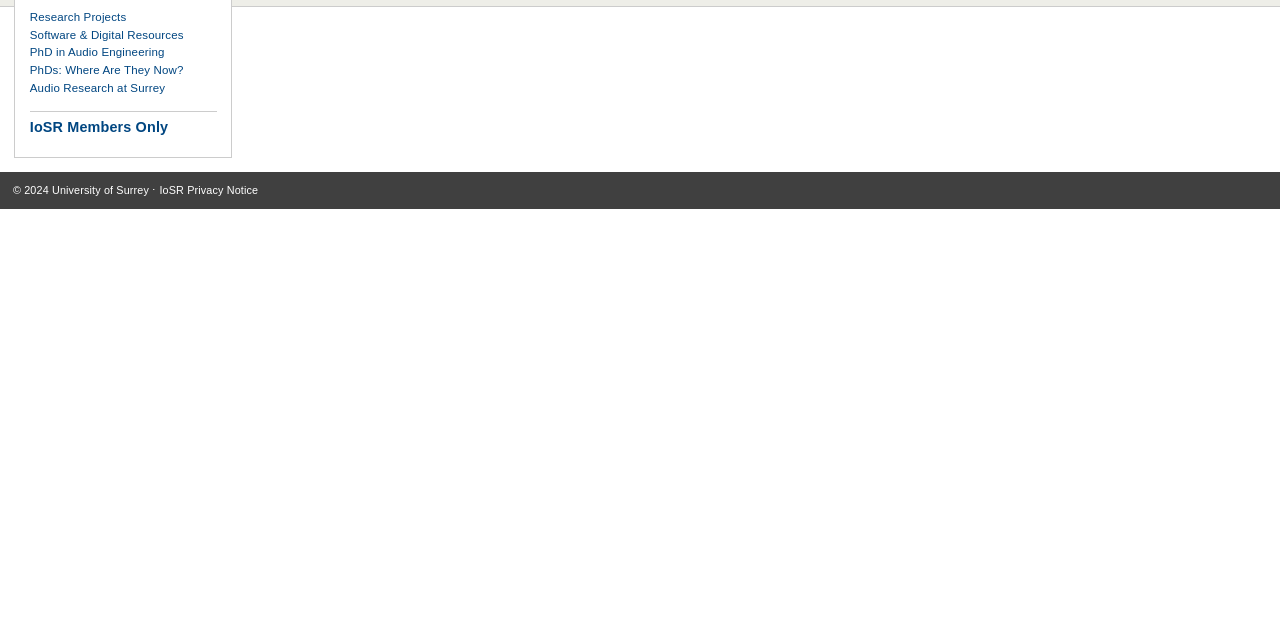Provide the bounding box coordinates of the HTML element described by the text: "IoSR Privacy Notice".

[0.125, 0.288, 0.202, 0.306]